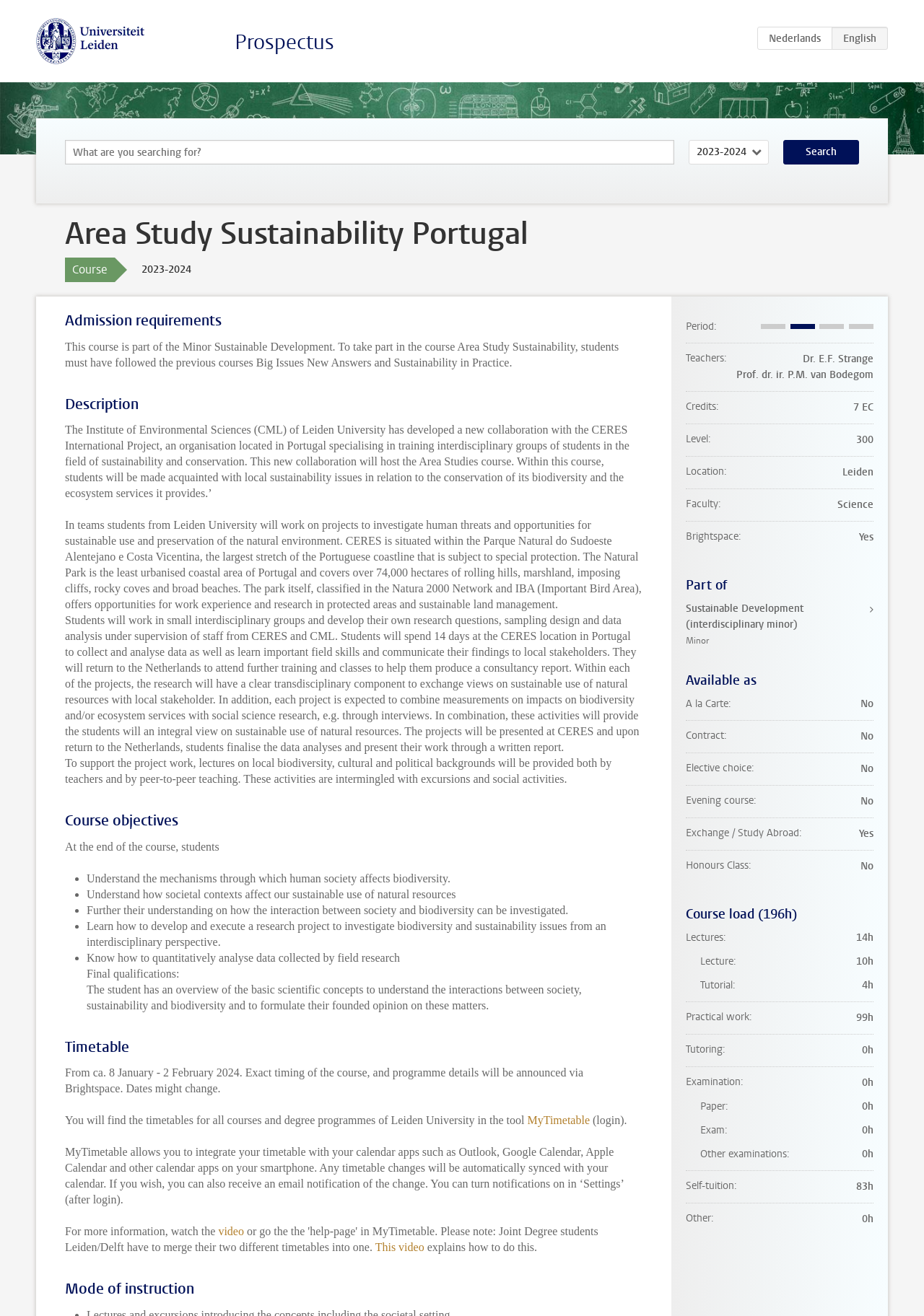Pinpoint the bounding box coordinates for the area that should be clicked to perform the following instruction: "Click on the 'Search' button".

[0.848, 0.106, 0.93, 0.125]